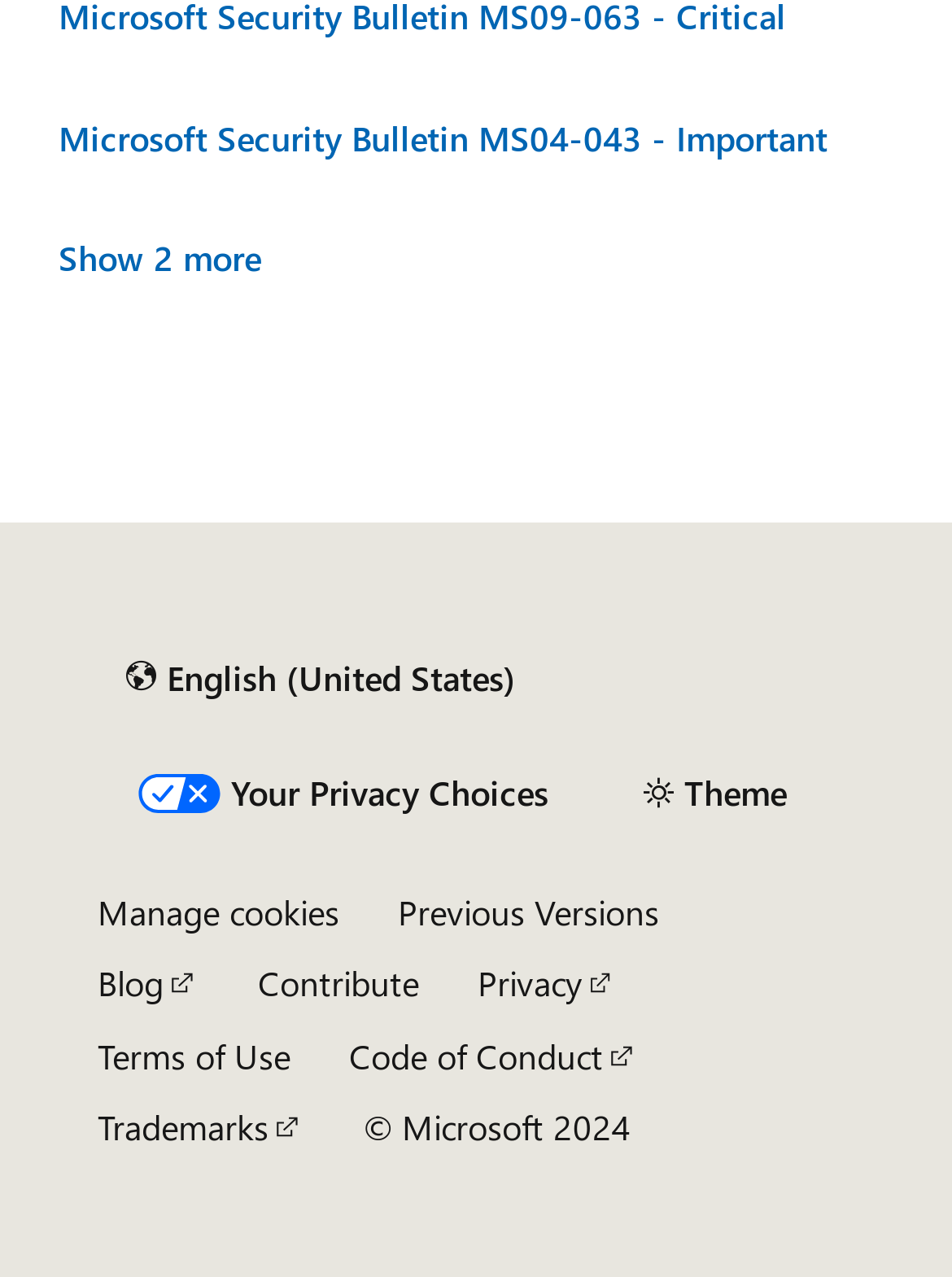Locate the bounding box coordinates of the clickable region necessary to complete the following instruction: "Click the 'Show 2 more' button". Provide the coordinates in the format of four float numbers between 0 and 1, i.e., [left, top, right, bottom].

[0.062, 0.187, 0.274, 0.218]